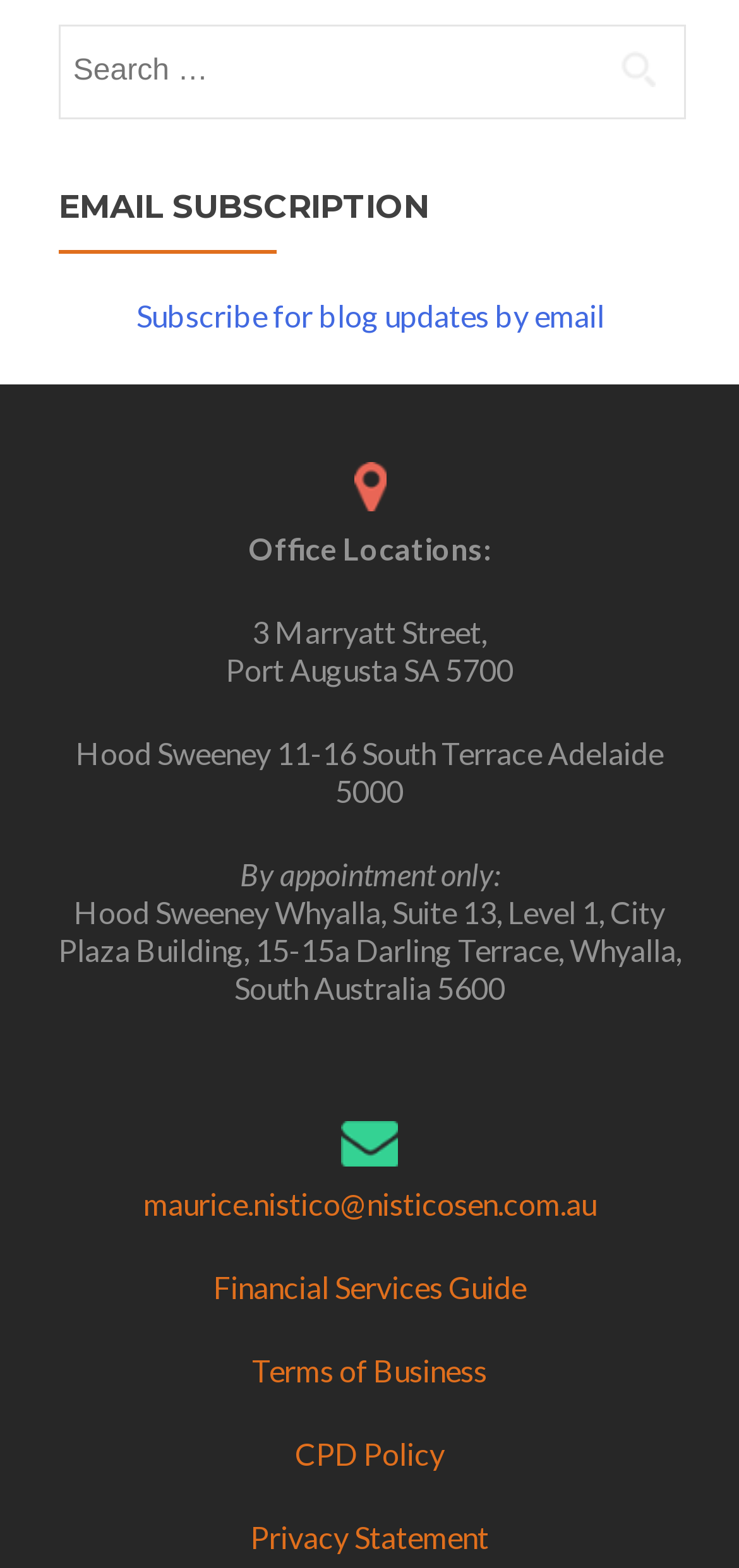Provide the bounding box coordinates for the specified HTML element described in this description: "maurice.nistico@nisticosen.com.au". The coordinates should be four float numbers ranging from 0 to 1, in the format [left, top, right, bottom].

[0.194, 0.756, 0.806, 0.779]